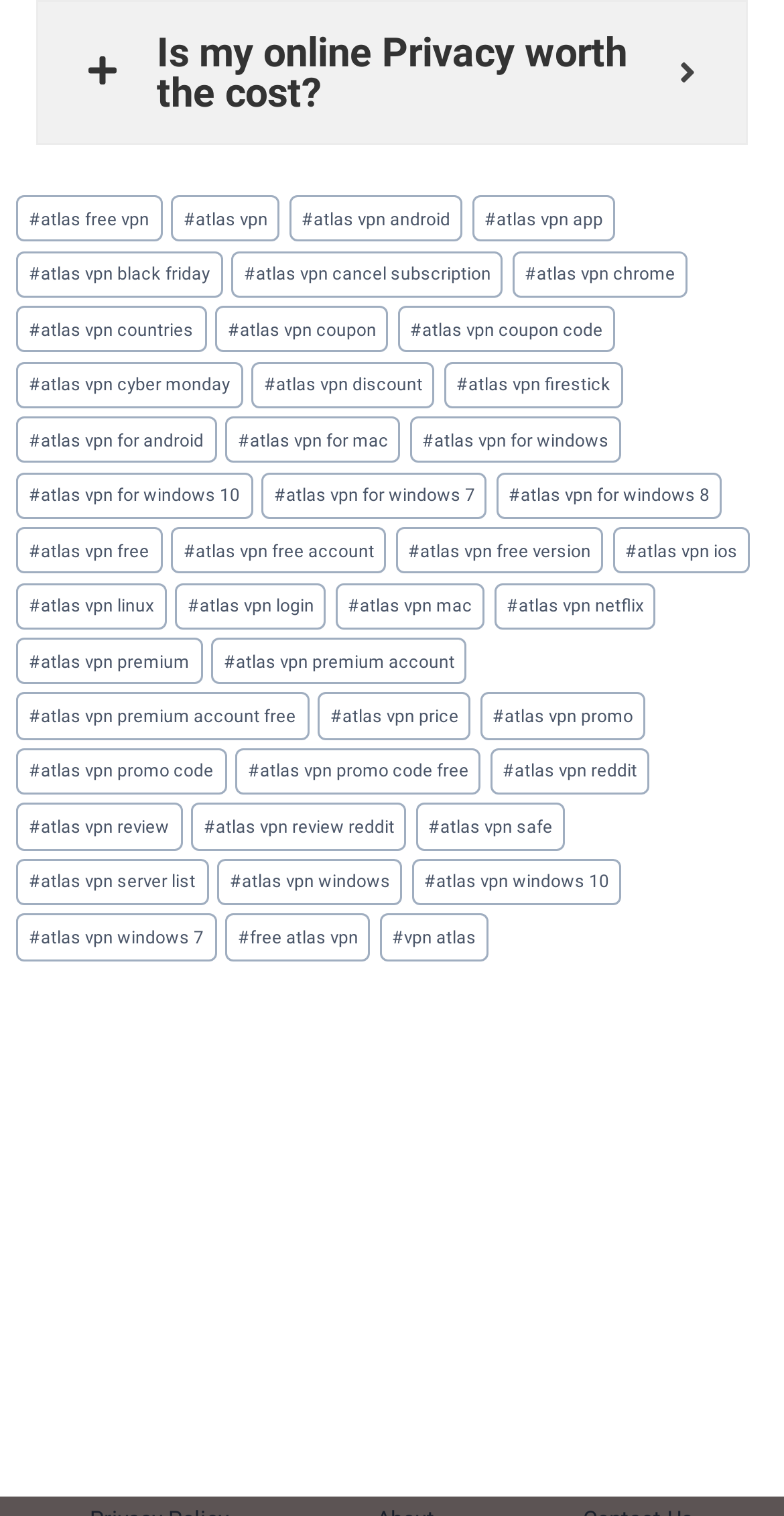Please identify the bounding box coordinates of the clickable element to fulfill the following instruction: "Open the chat window". The coordinates should be four float numbers between 0 and 1, i.e., [left, top, right, bottom].

None